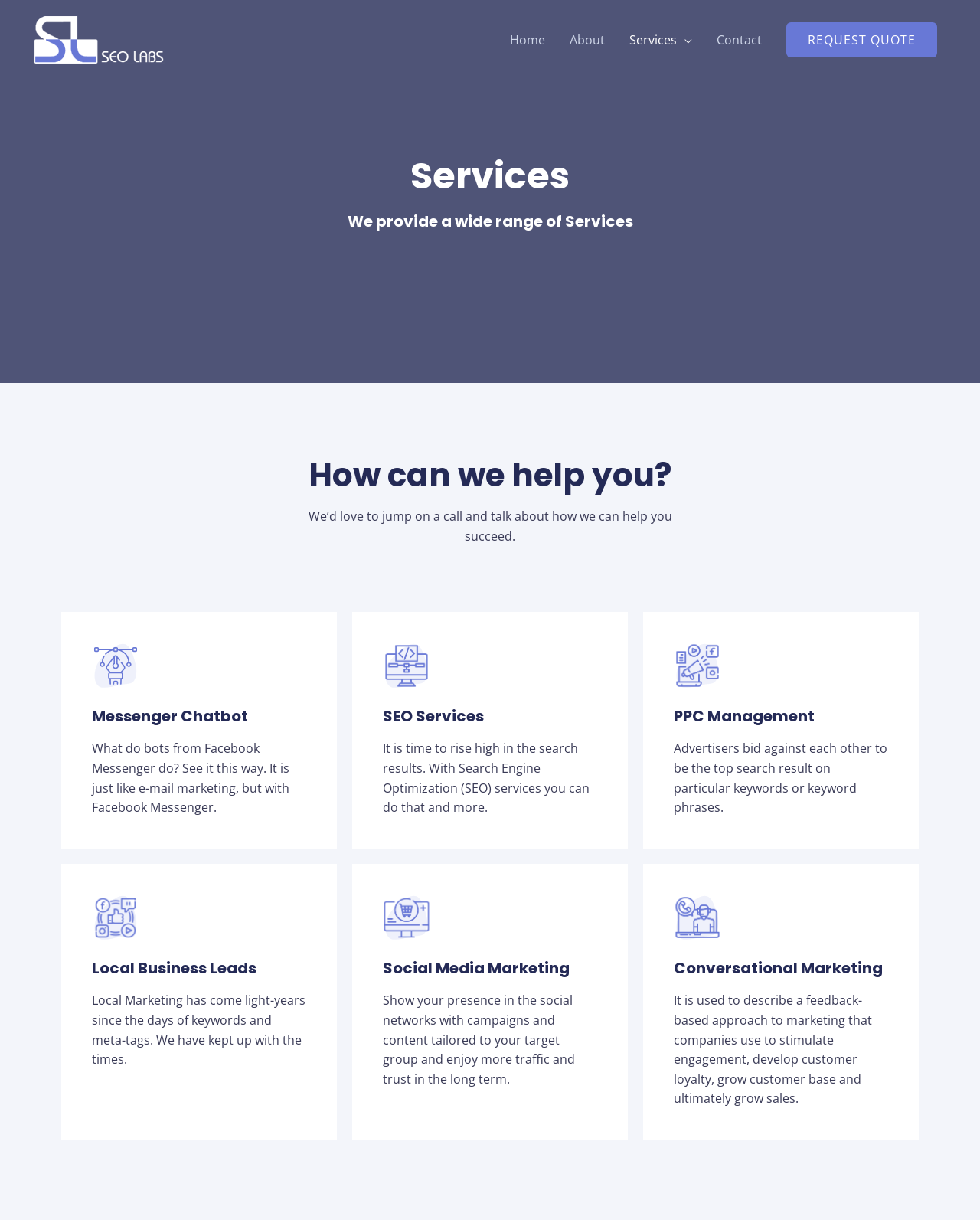What is the purpose of Conversational Marketing?
Based on the visual details in the image, please answer the question thoroughly.

According to the webpage, Conversational Marketing is used to describe a feedback-based approach to marketing that companies use to stimulate engagement, develop customer loyalty, grow customer base and ultimately grow sales. This information is provided under the 'Conversational Marketing' heading on the webpage.